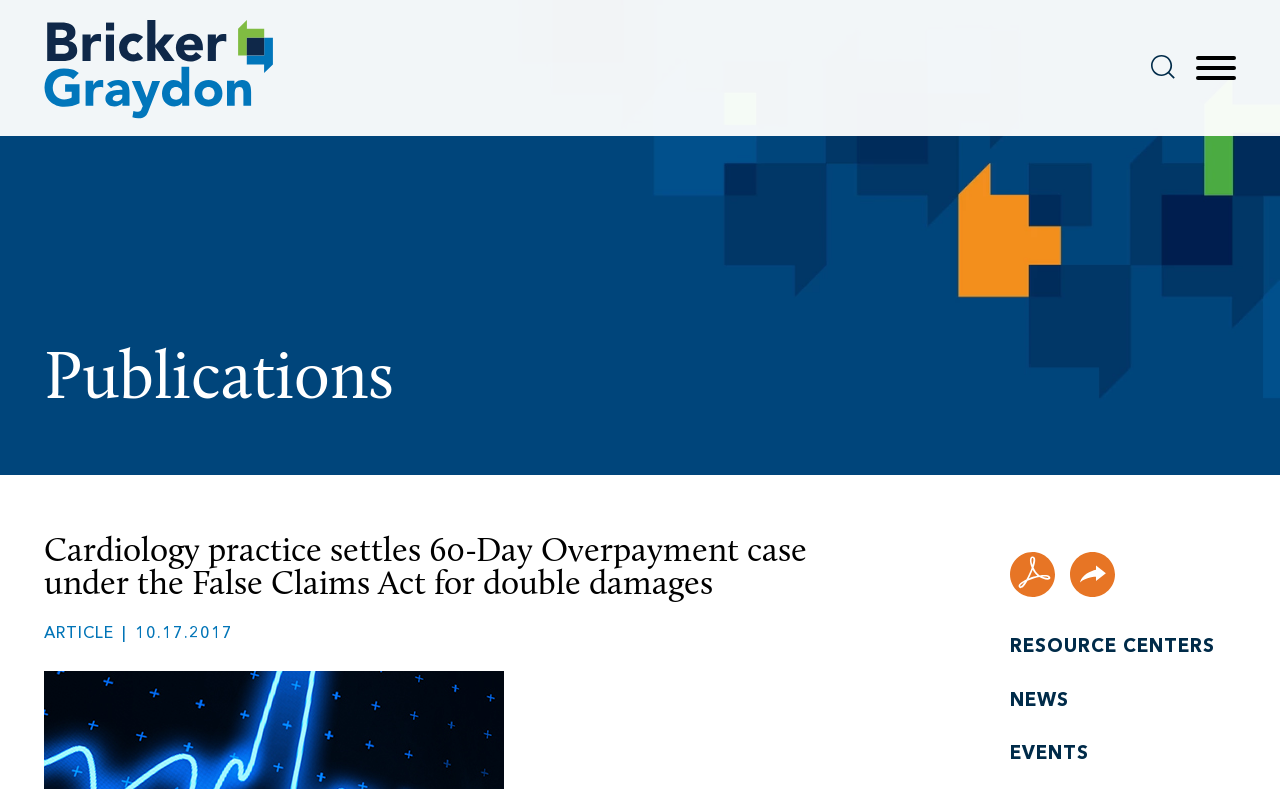Please identify the coordinates of the bounding box that should be clicked to fulfill this instruction: "open main menu".

[0.931, 0.068, 0.969, 0.106]